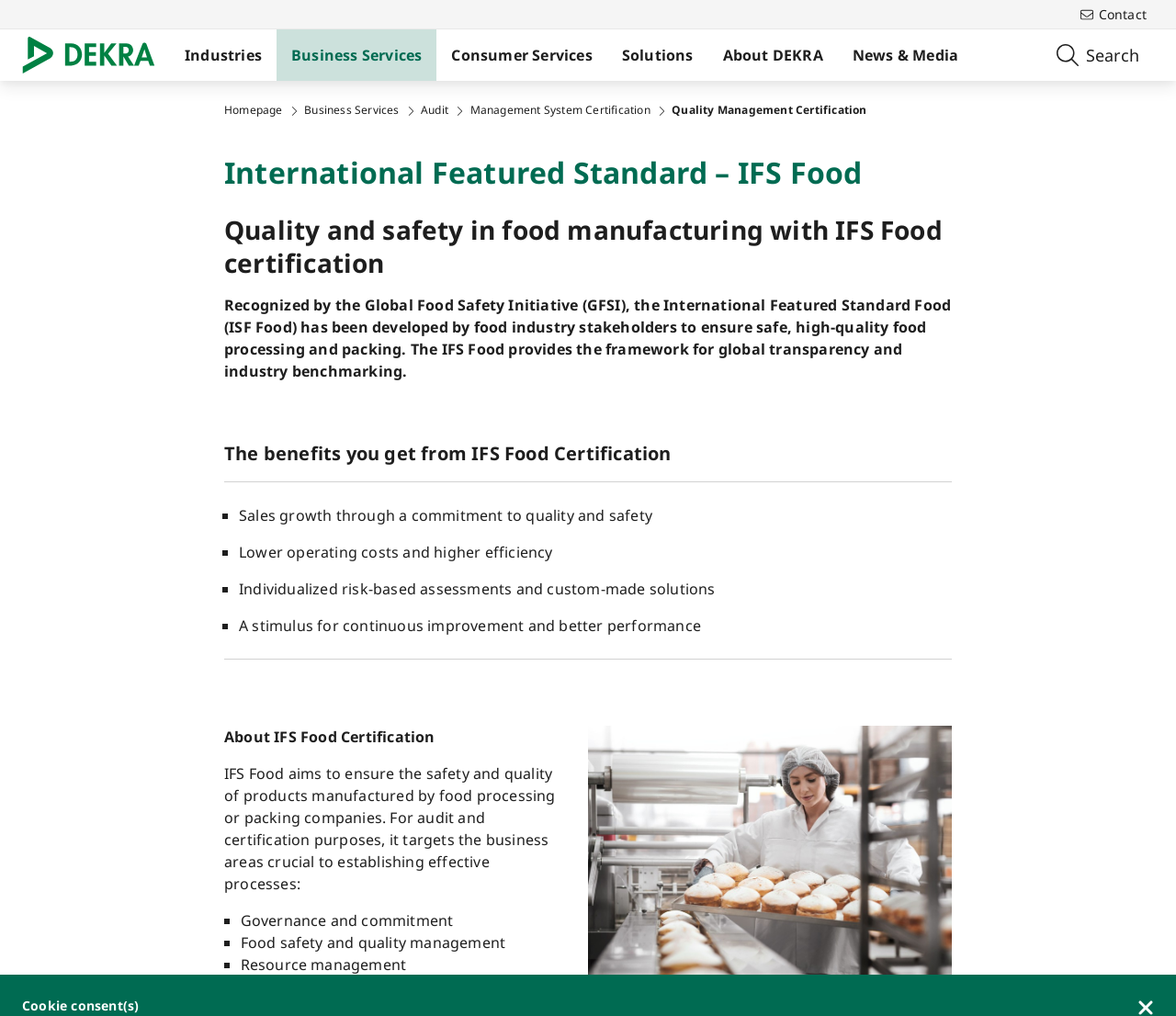Please answer the following question using a single word or phrase: What are the benefits of IFS Food certification?

Sales growth, lower operating costs, etc.